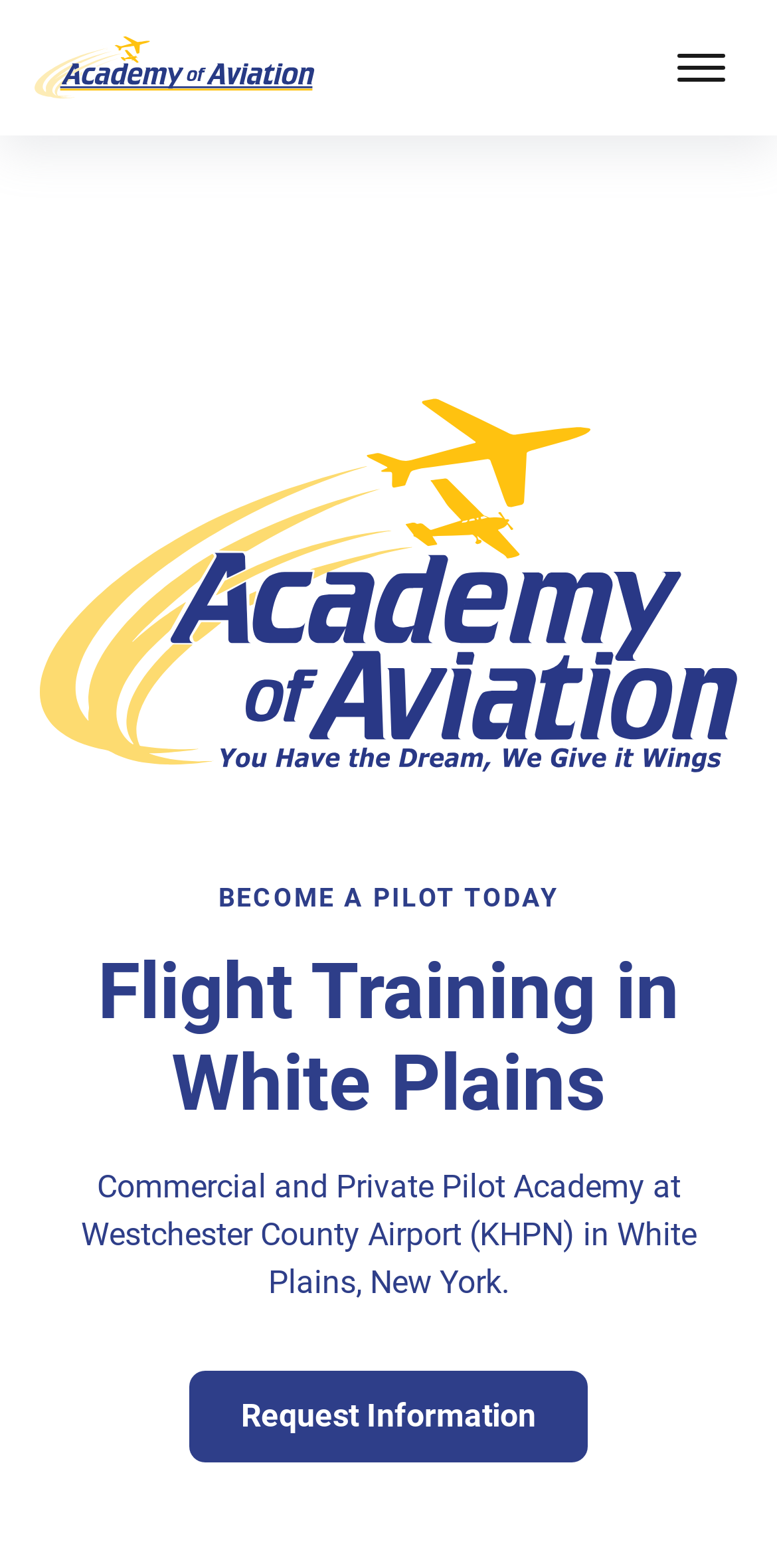Locate the bounding box coordinates for the element described below: "Request Information". The coordinates must be four float values between 0 and 1, formatted as [left, top, right, bottom].

[0.244, 0.874, 0.756, 0.933]